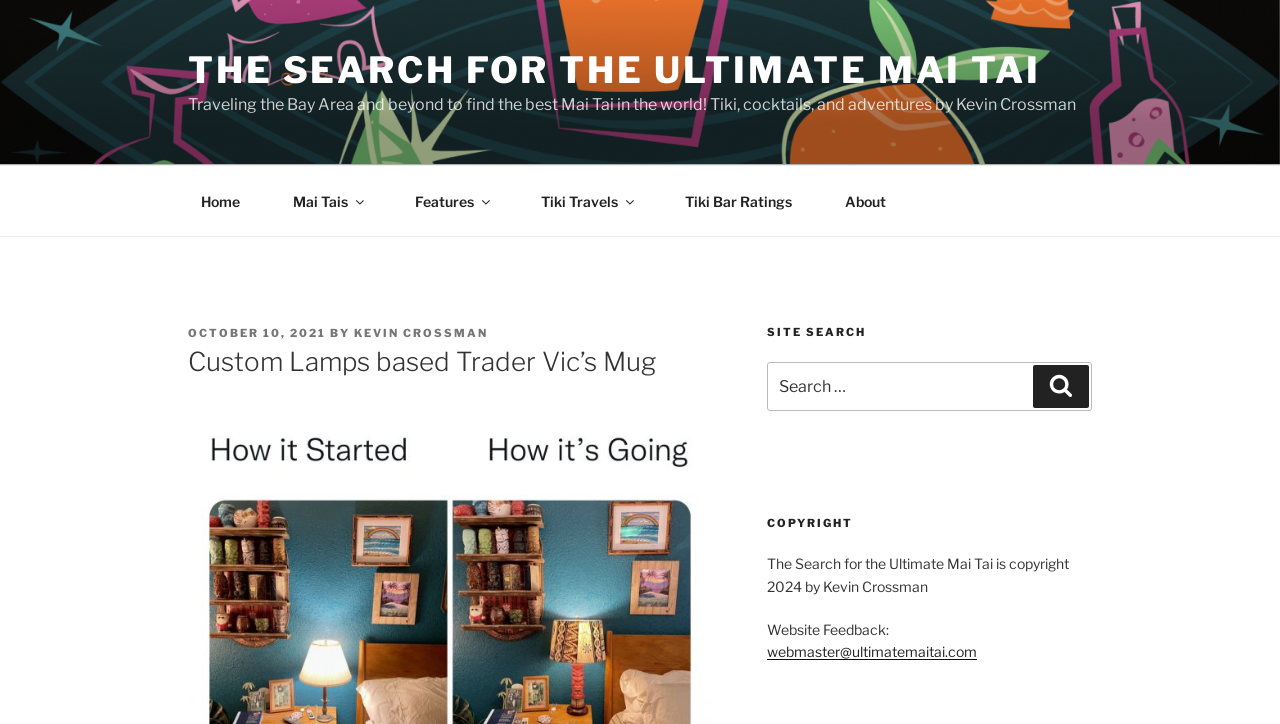Please identify the bounding box coordinates of the region to click in order to complete the task: "Check the post tags". The coordinates must be four float numbers between 0 and 1, specified as [left, top, right, bottom].

None